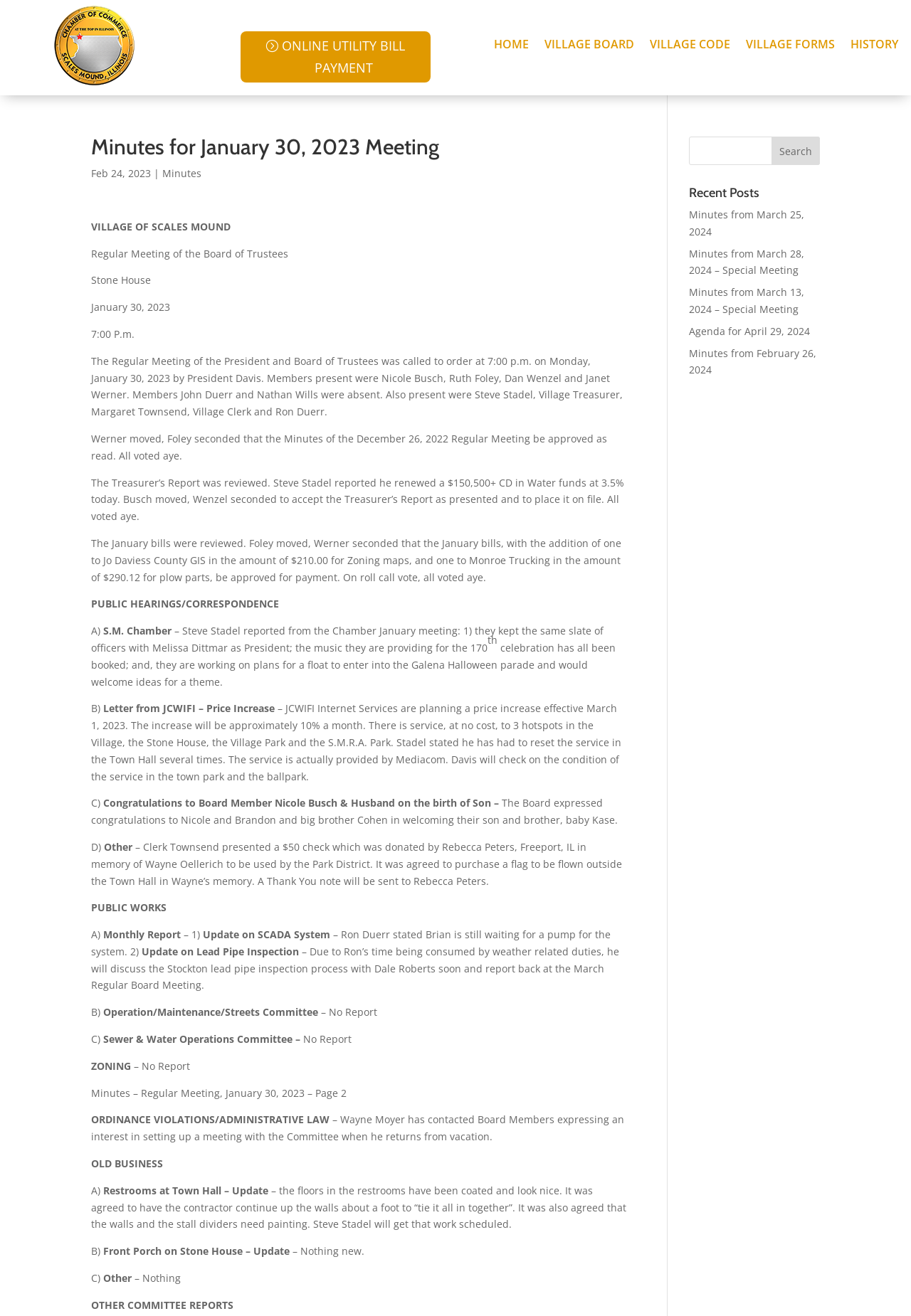Respond with a single word or phrase for the following question: 
What is the name of the park where a flag will be flown in memory of Wayne Oellerich?

Town Hall